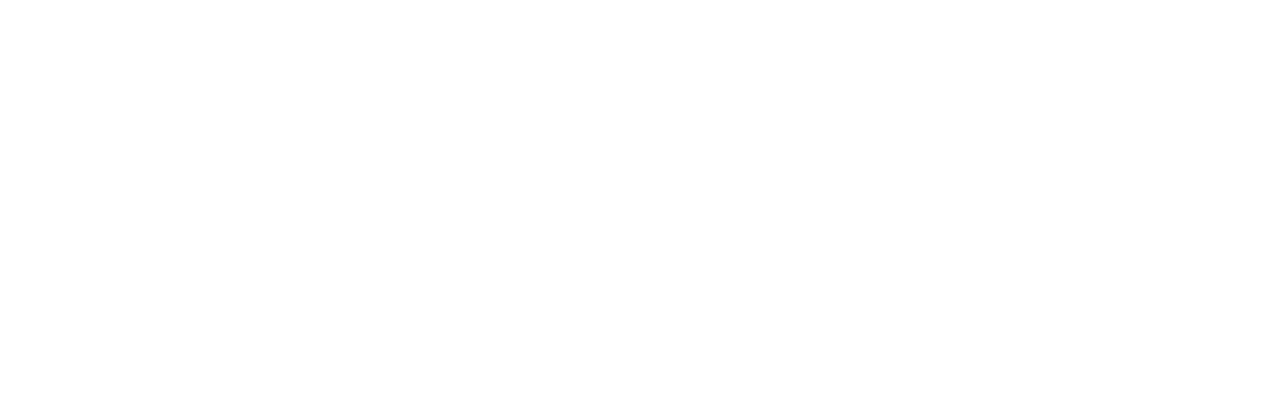Where are the motorcycle tours taking place?
Provide a one-word or short-phrase answer based on the image.

New Zealand